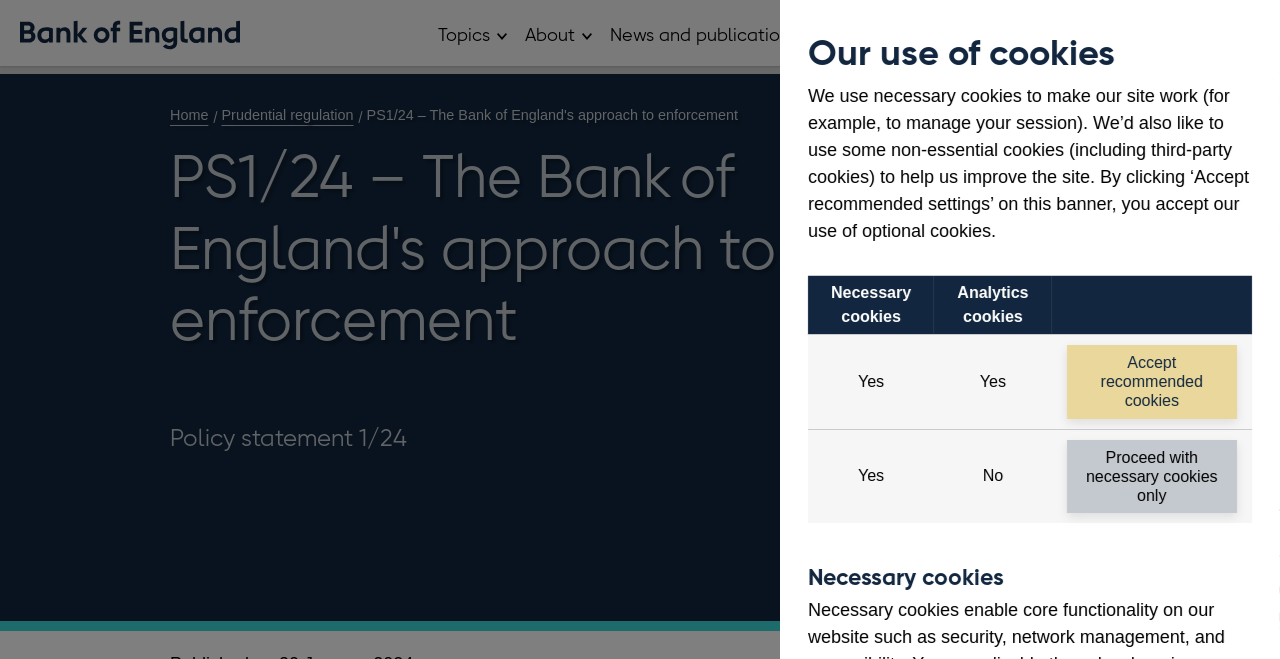Pinpoint the bounding box coordinates of the clickable area needed to execute the instruction: "Skip to main content". The coordinates should be specified as four float numbers between 0 and 1, i.e., [left, top, right, bottom].

[0.0, 0.121, 0.143, 0.193]